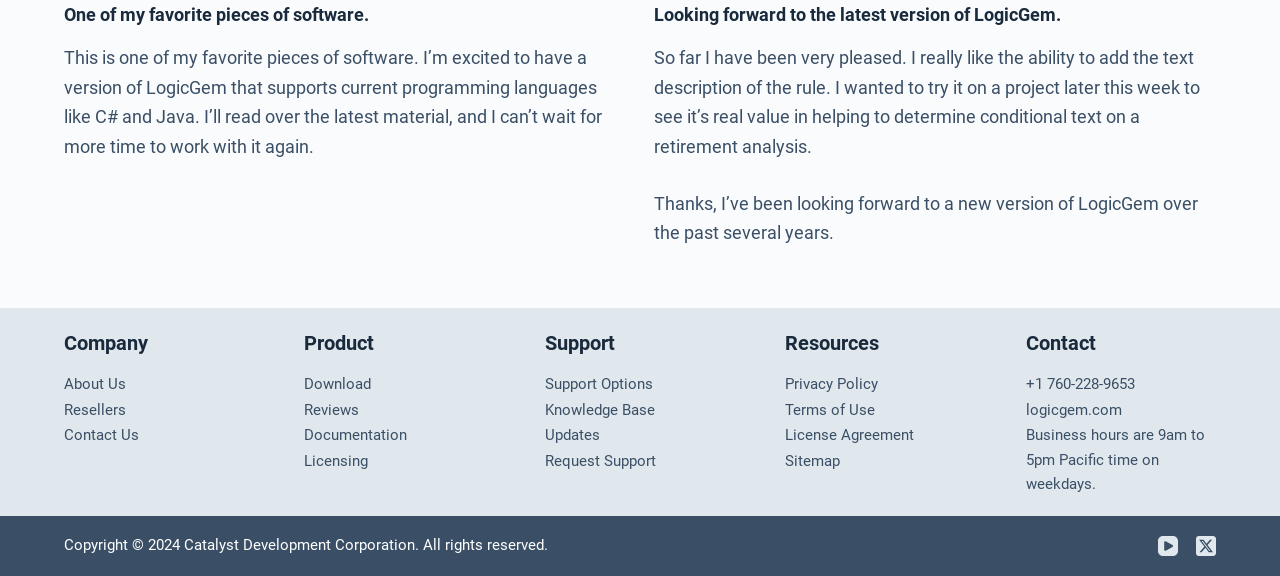Please look at the image and answer the question with a detailed explanation: What is the name of the software mentioned on the webpage?

The webpage mentions 'LogicGem' as one of the favorite pieces of software, and it also appears in the links and headings, indicating that it is the main software being referred to.